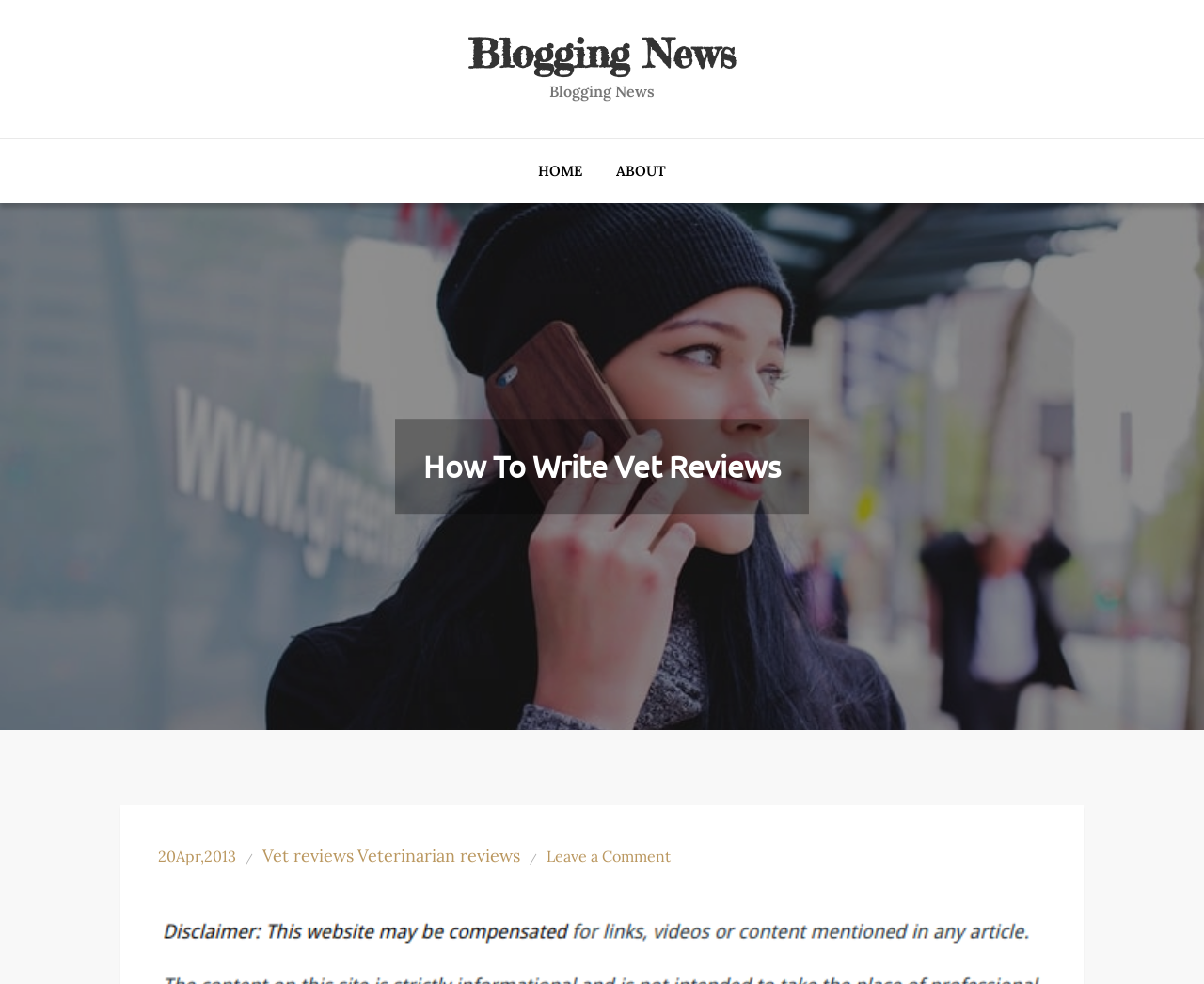Based on the element description: "Blogging News", identify the bounding box coordinates for this UI element. The coordinates must be four float numbers between 0 and 1, listed as [left, top, right, bottom].

[0.389, 0.03, 0.611, 0.078]